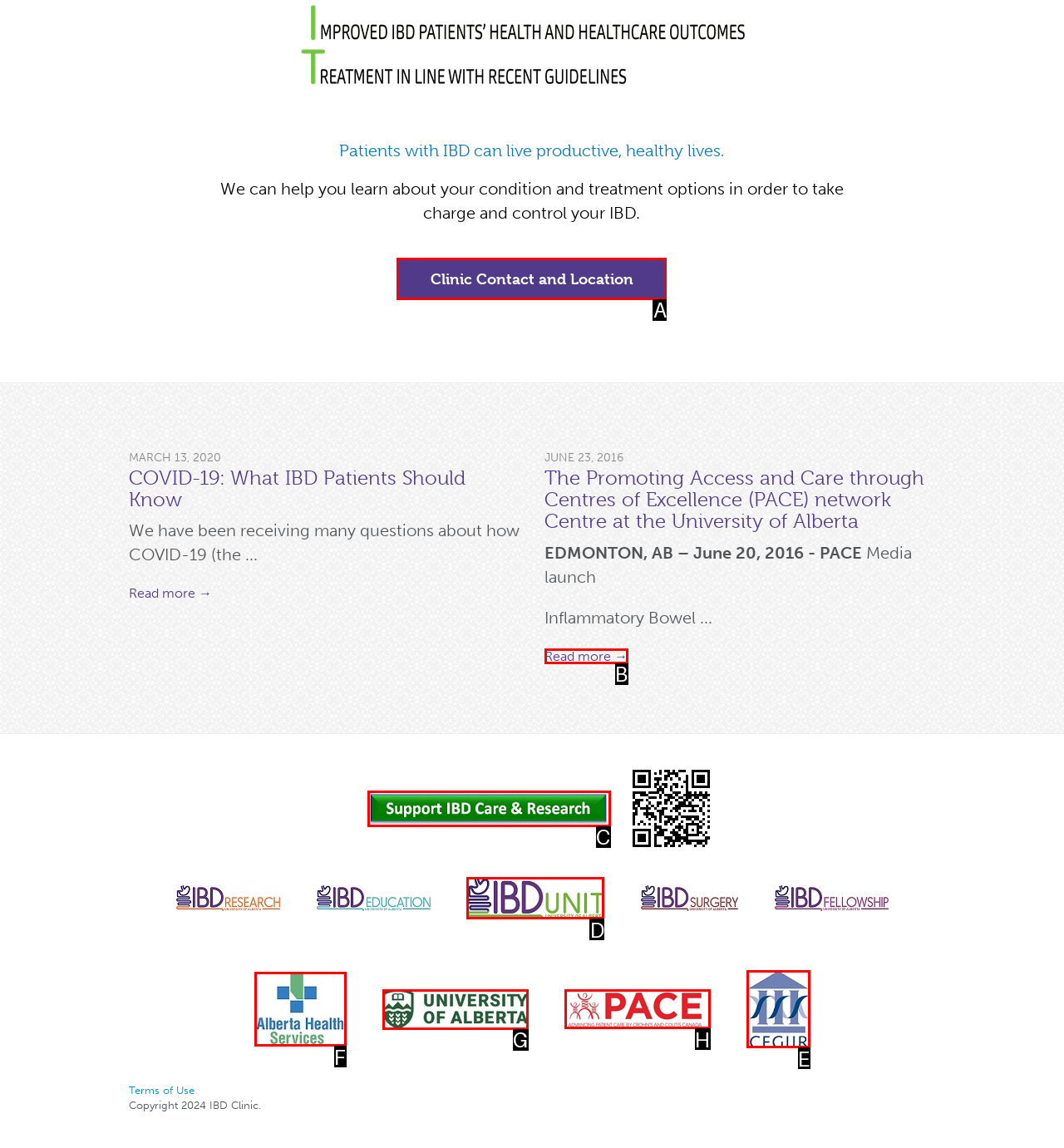Tell me which option I should click to complete the following task: Read more about the media launch Answer with the option's letter from the given choices directly.

B